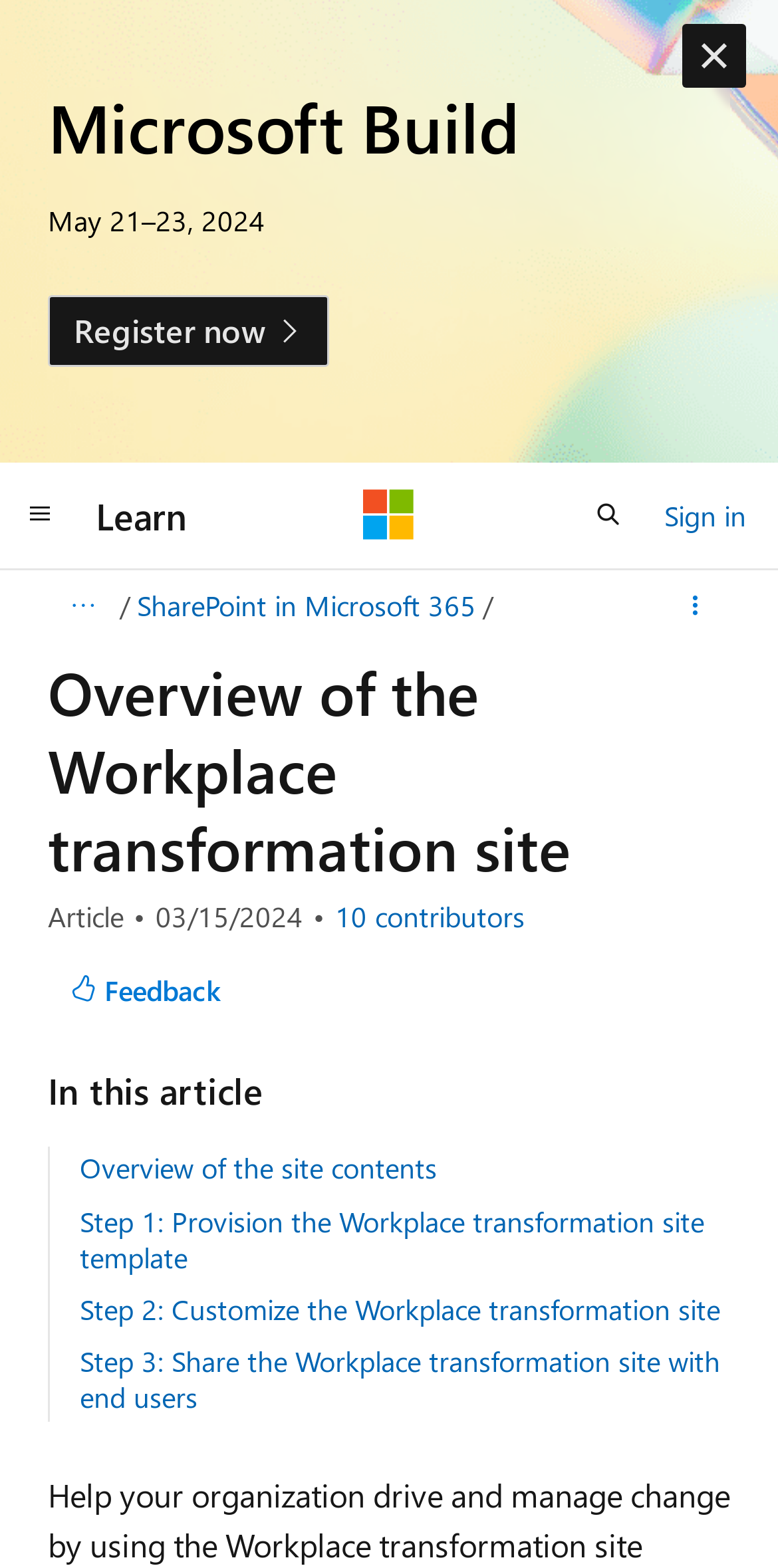Extract the bounding box coordinates of the UI element described by: "aria-label="Open search"". The coordinates should include four float numbers ranging from 0 to 1, e.g., [left, top, right, bottom].

[0.731, 0.306, 0.833, 0.351]